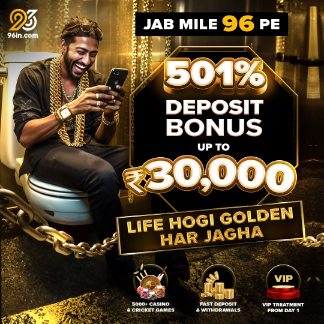Answer the question below with a single word or a brief phrase: 
How many games are accessible on the platform?

Over 5000